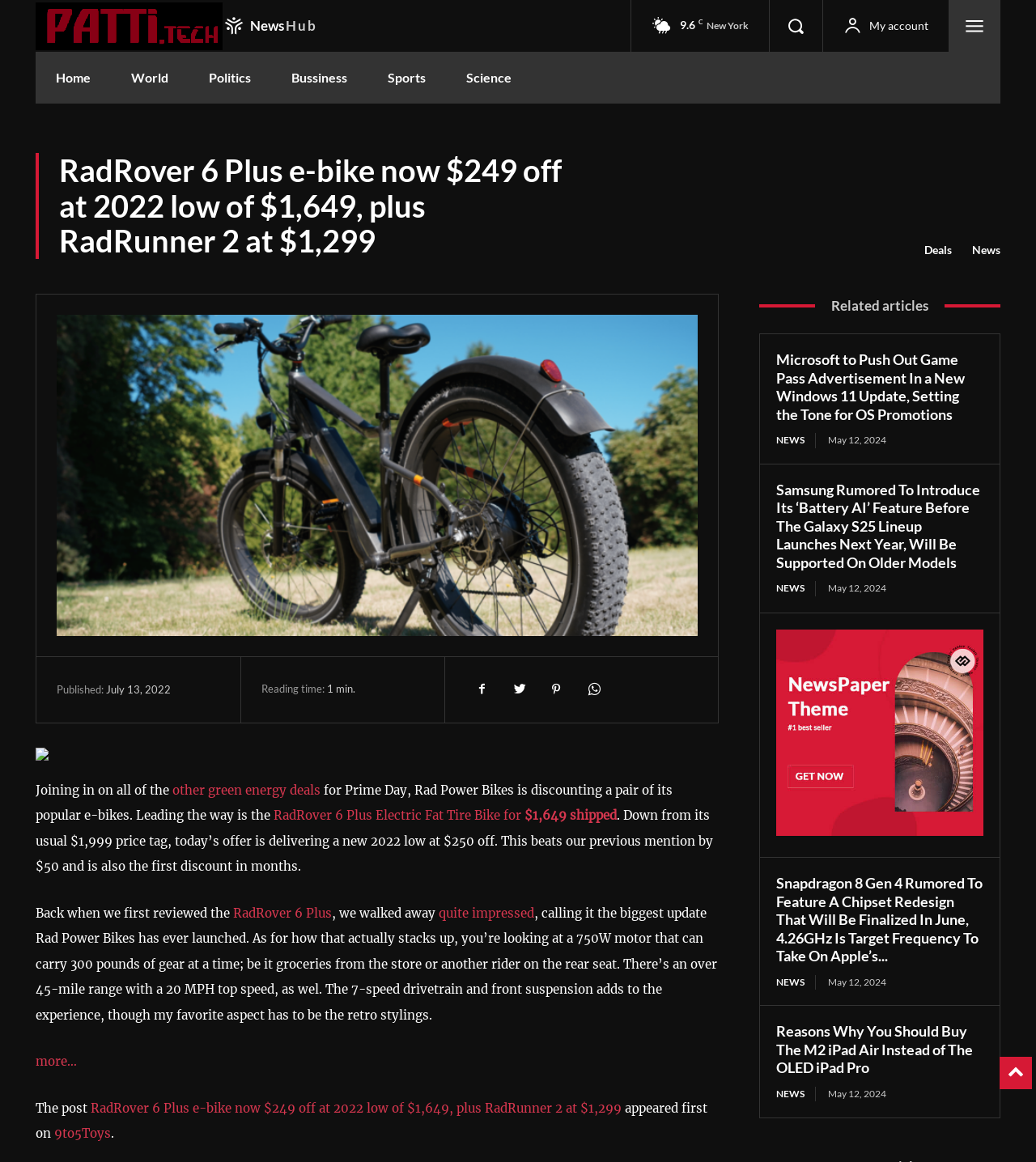What is the usual price of RadRover 6 Plus Electric Fat Tire Bike?
Based on the image content, provide your answer in one word or a short phrase.

$1,999